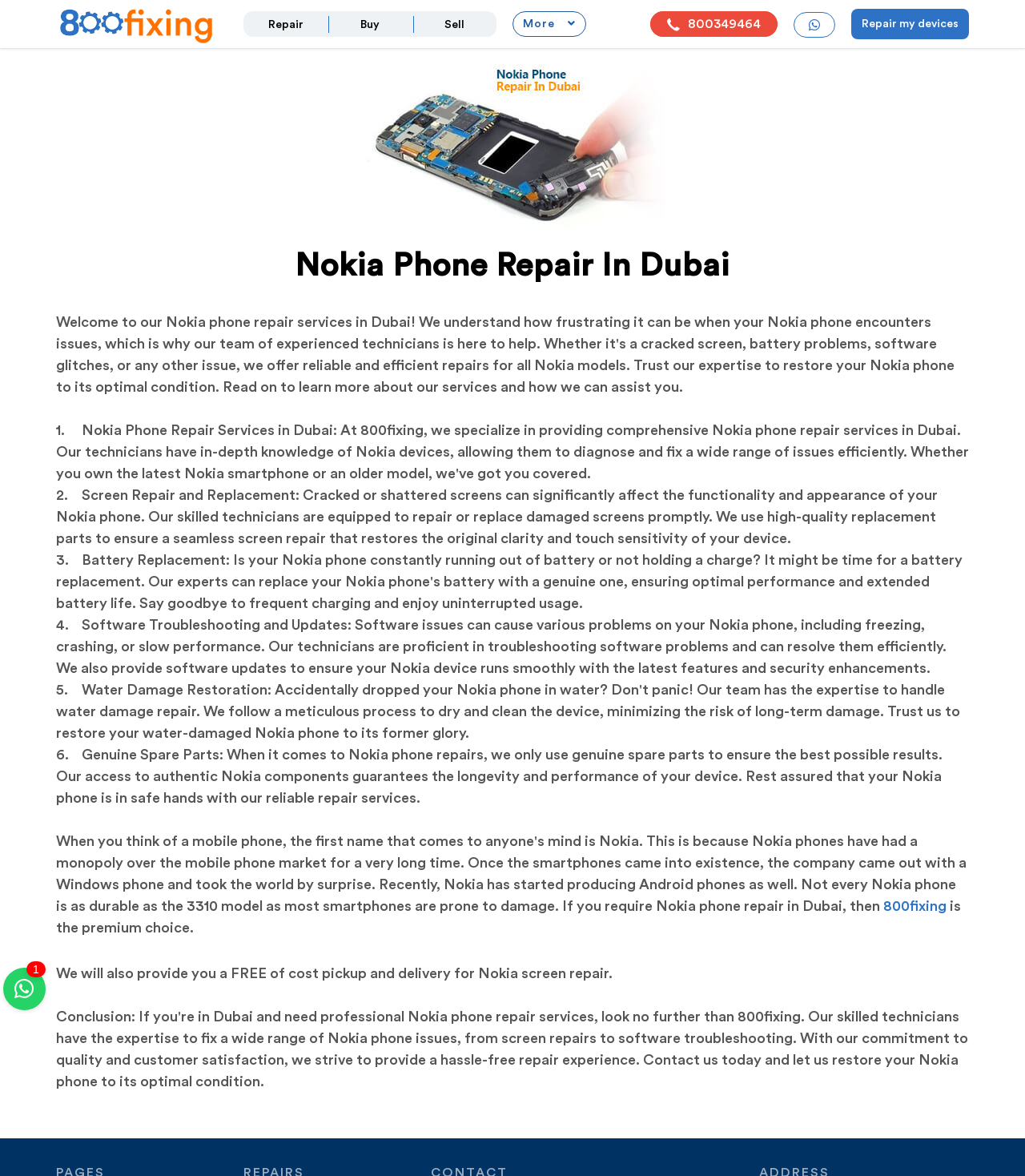How many repair services are listed?
Please provide a comprehensive answer based on the information in the image.

The webpage lists 6 repair services, which are Screen Repair and Replacement, Software Troubleshooting and Updates, and four others, each with a brief description.